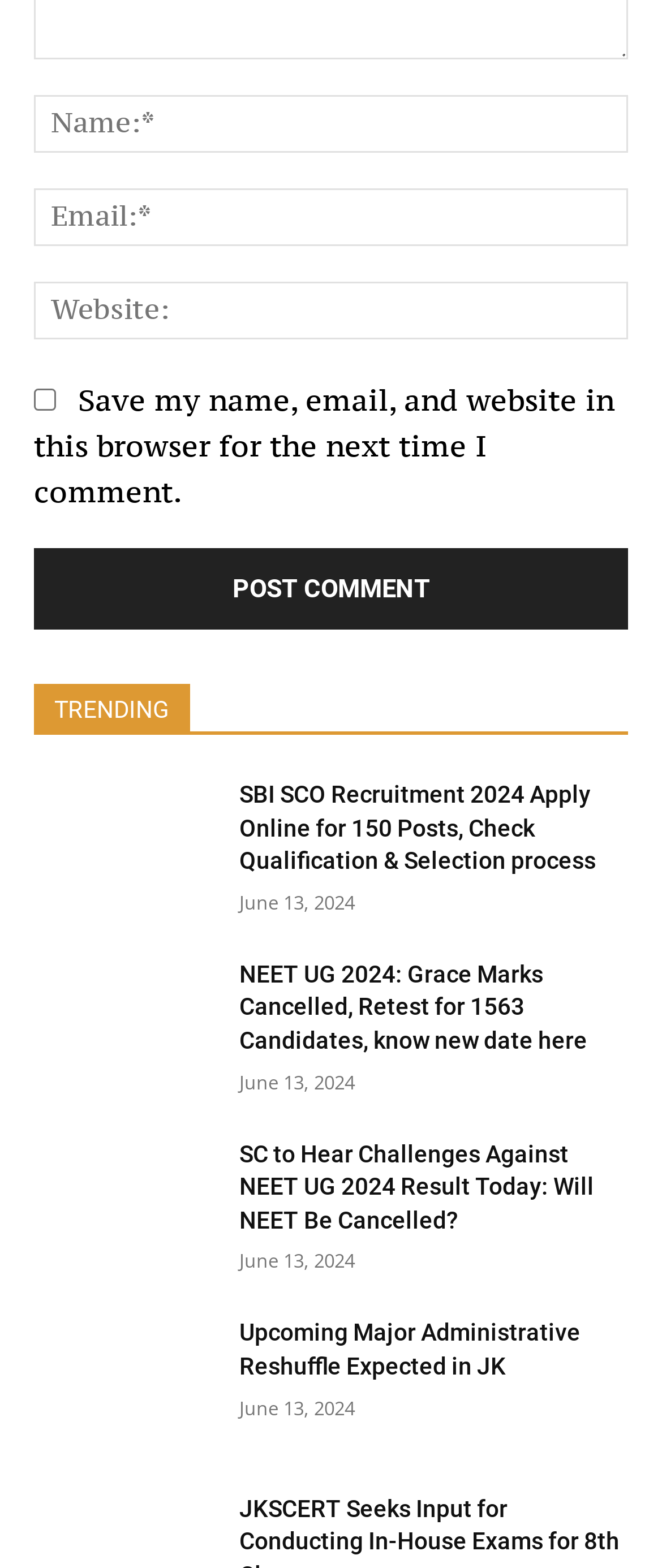Using the description: "LBC Views", determine the UI element's bounding box coordinates. Ensure the coordinates are in the format of four float numbers between 0 and 1, i.e., [left, top, right, bottom].

None